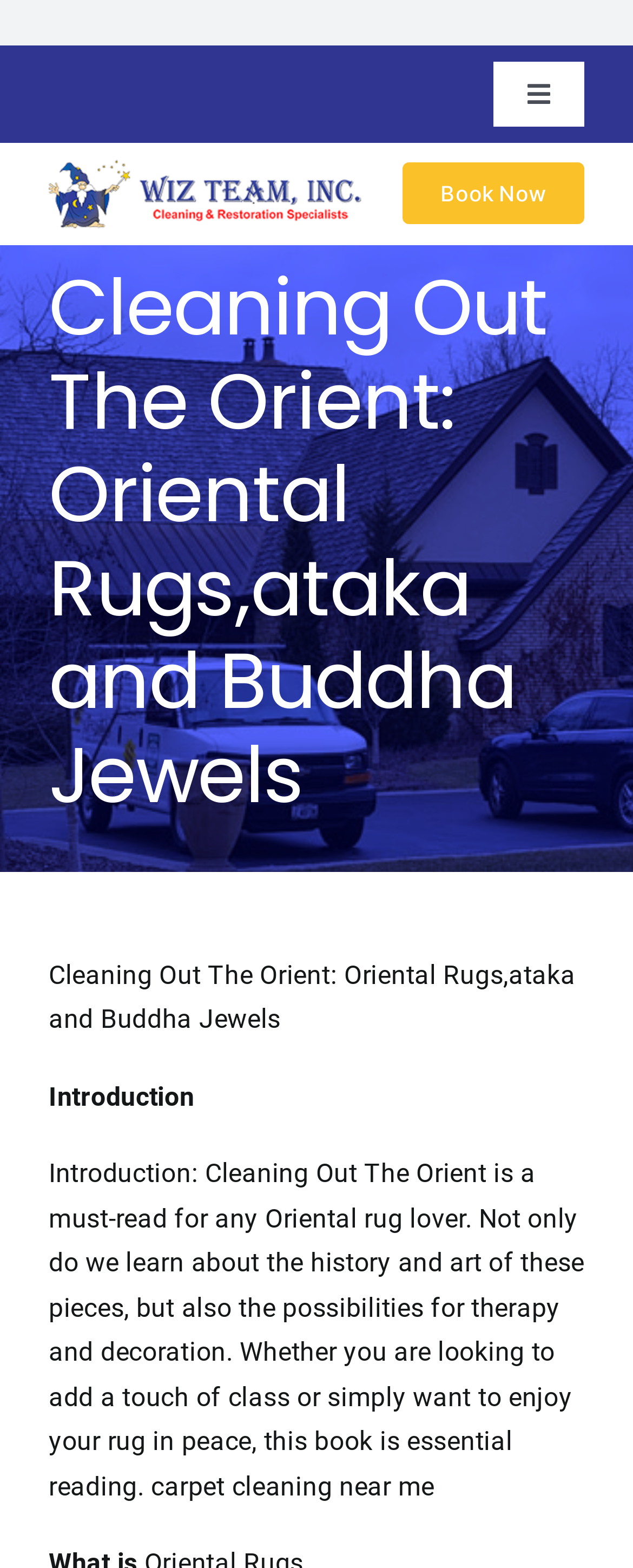Please give a short response to the question using one word or a phrase:
What is mentioned as a possibility for Oriental Rugs?

Therapy and decoration